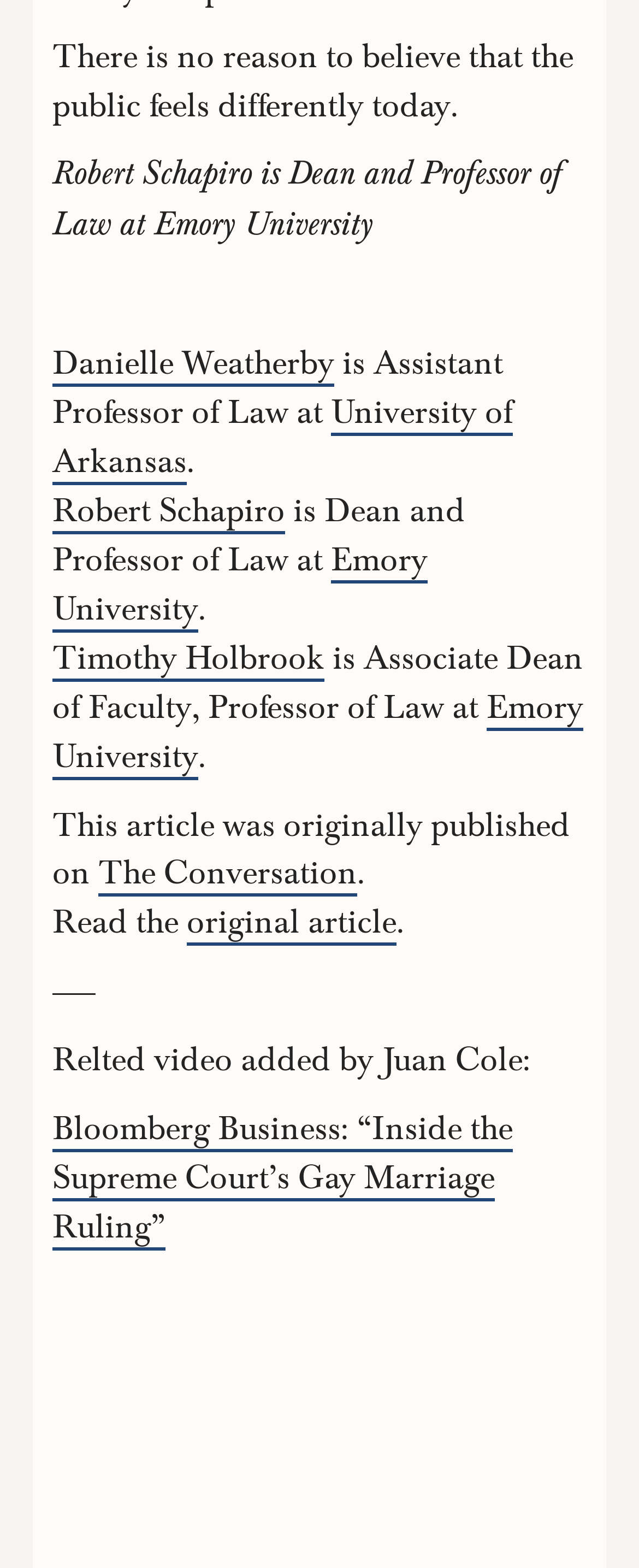Using the element description University of Arkansas, predict the bounding box coordinates for the UI element. Provide the coordinates in (top-left x, top-left y, bottom-right x, bottom-right y) format with values ranging from 0 to 1.

[0.082, 0.25, 0.803, 0.309]